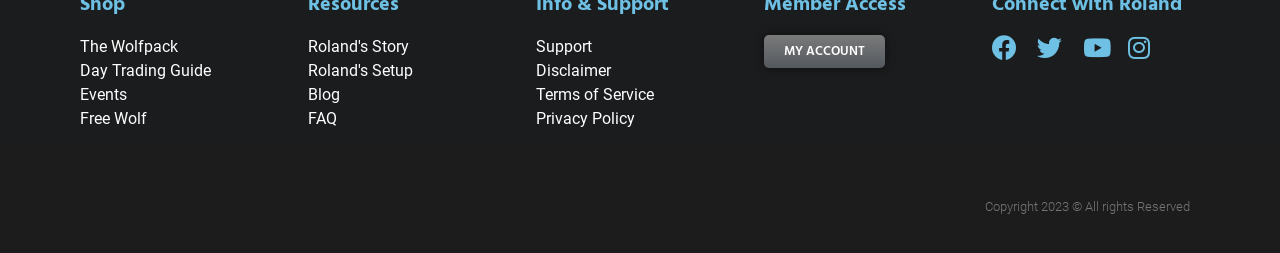Provide the bounding box coordinates for the UI element described in this sentence: "Ag News". The coordinates should be four float values between 0 and 1, i.e., [left, top, right, bottom].

None